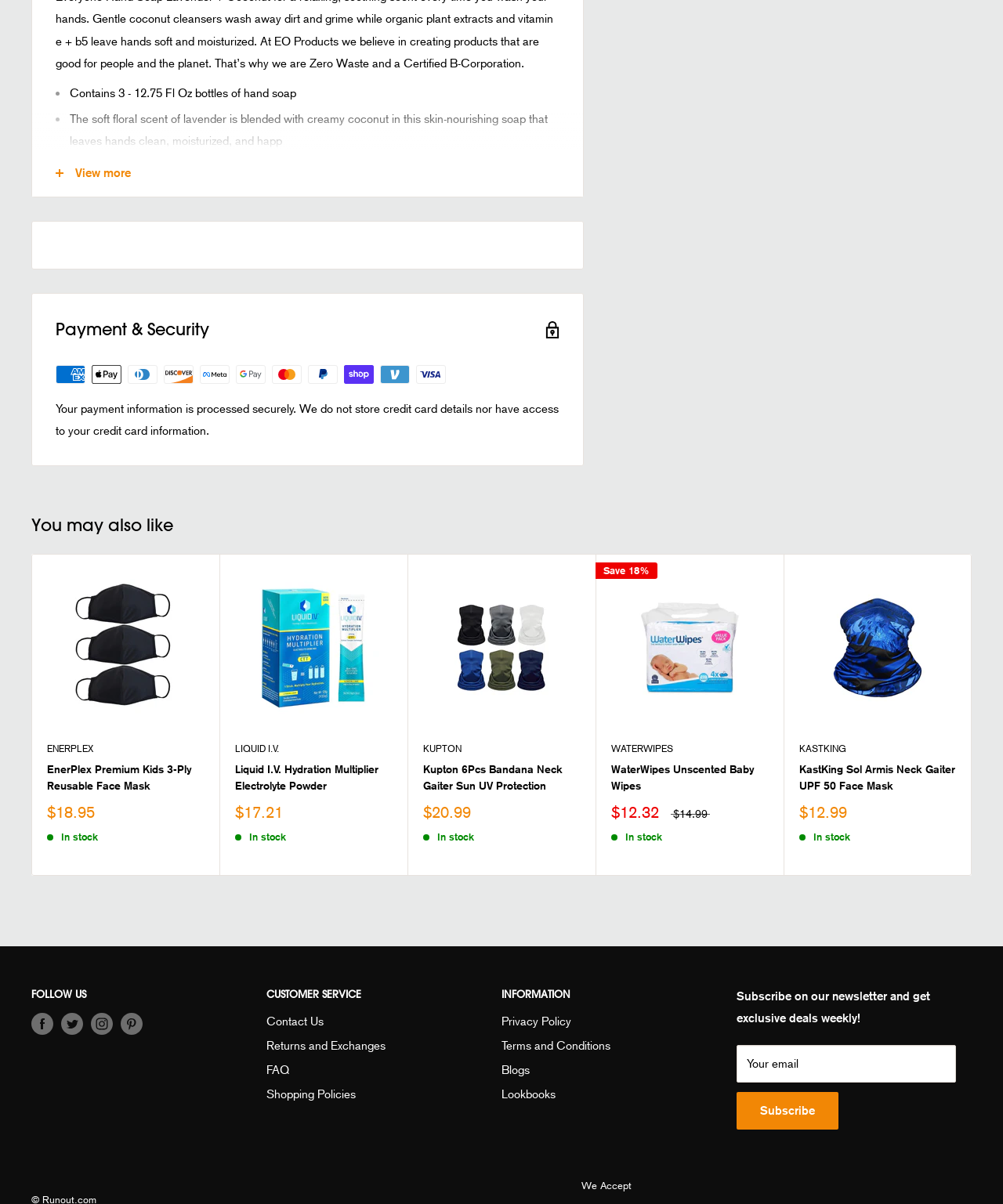What is the product description?
Refer to the screenshot and answer in one word or phrase.

Hand soap